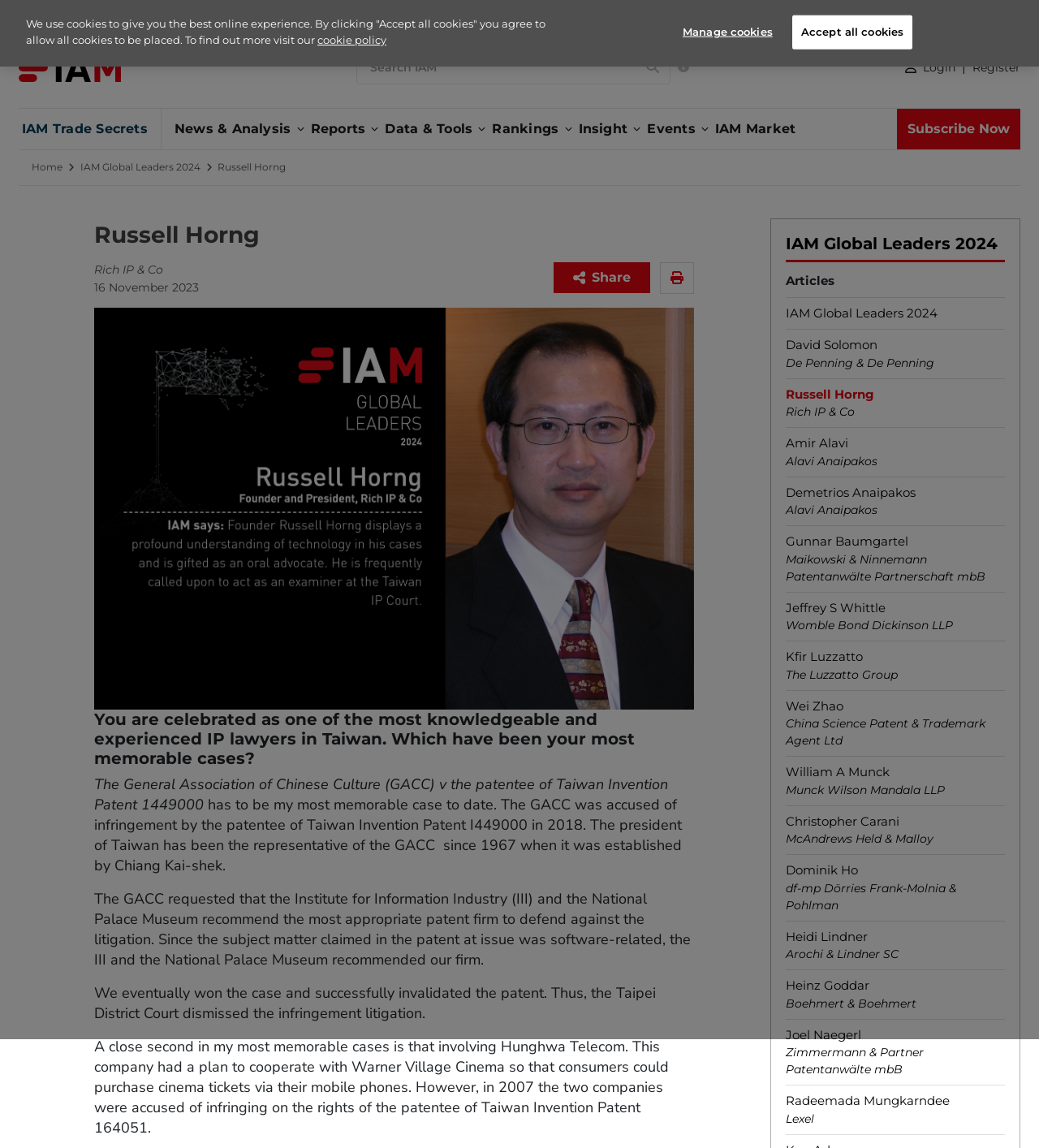Please specify the bounding box coordinates of the element that should be clicked to execute the given instruction: 'Visit WTR'. Ensure the coordinates are four float numbers between 0 and 1, expressed as [left, top, right, bottom].

[0.852, 0.007, 0.894, 0.017]